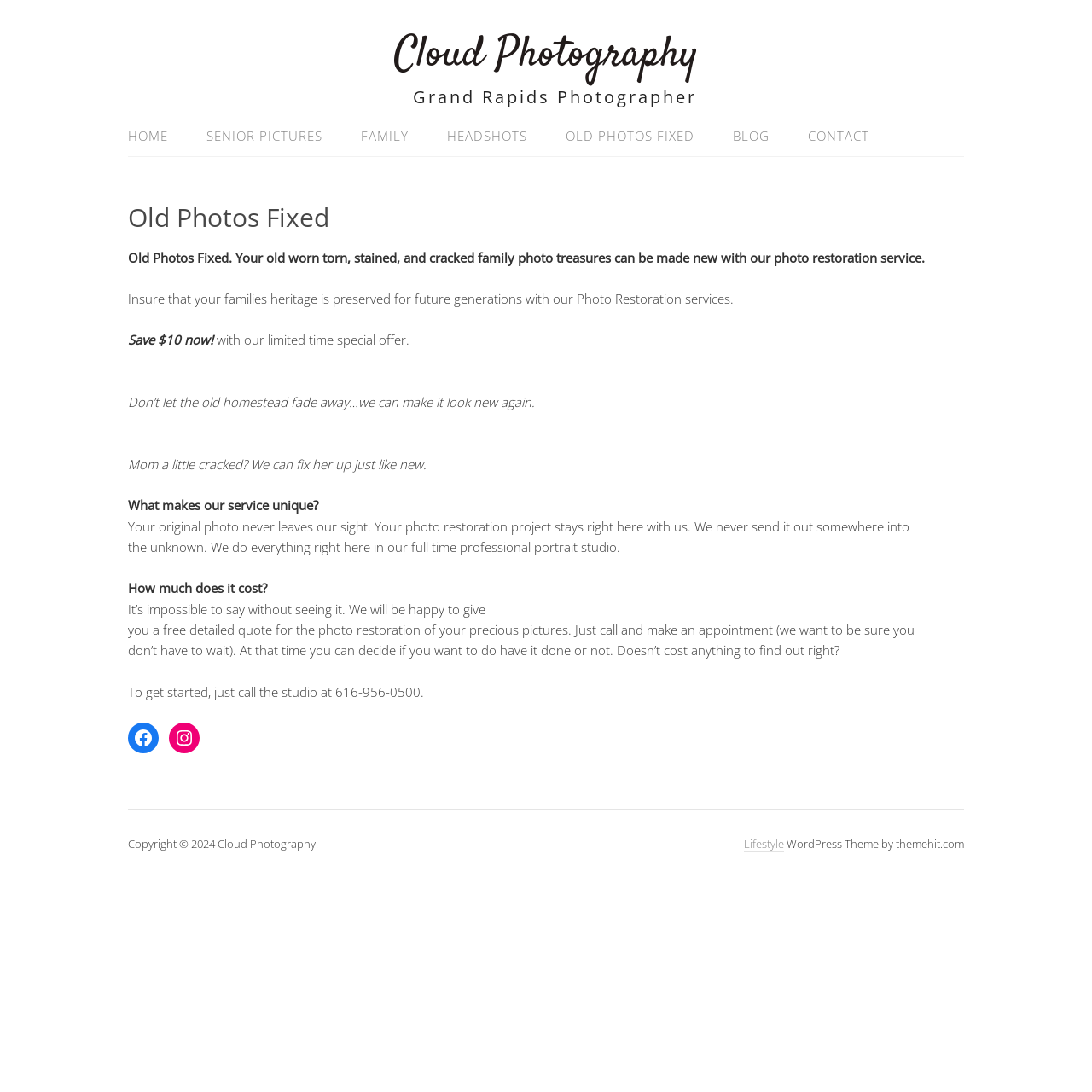Kindly provide the bounding box coordinates of the section you need to click on to fulfill the given instruction: "Schedule a free consultation".

None